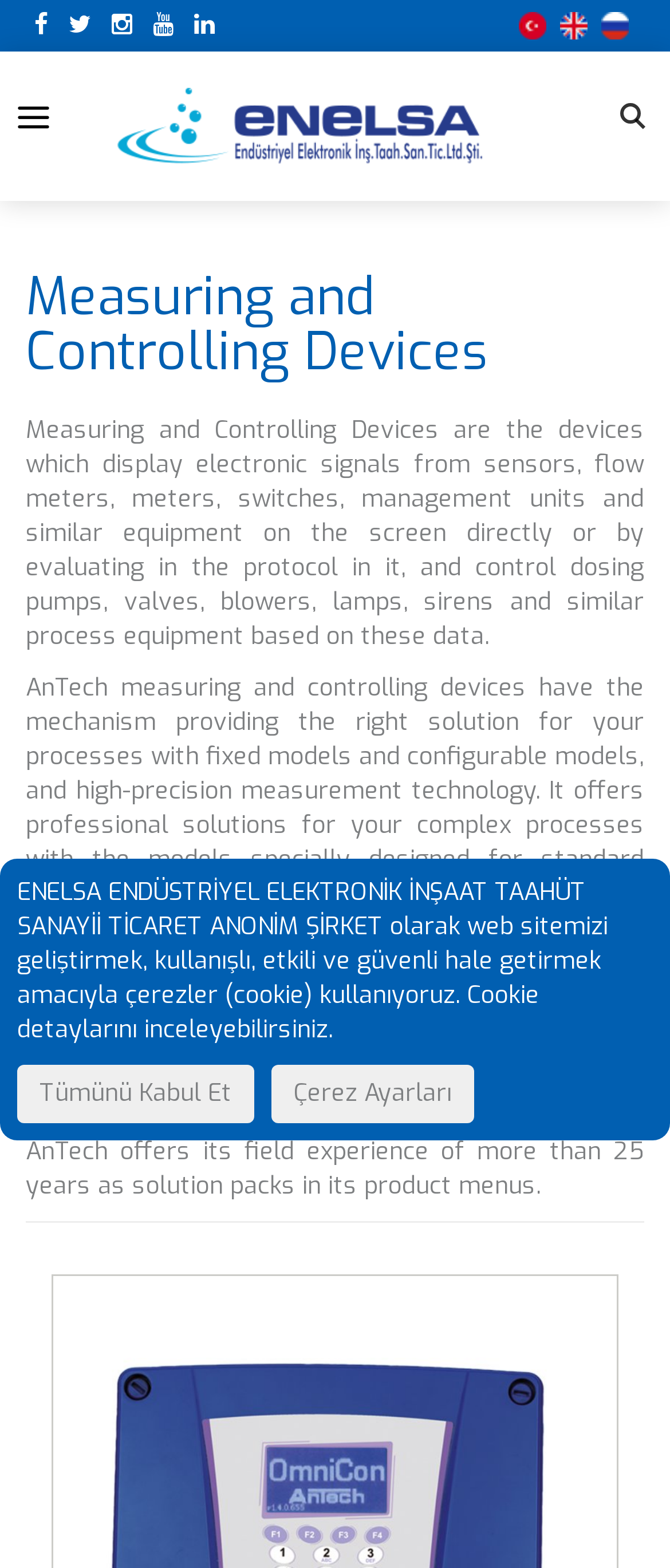Can you pinpoint the bounding box coordinates for the clickable element required for this instruction: "View measuring and controlling devices"? The coordinates should be four float numbers between 0 and 1, i.e., [left, top, right, bottom].

[0.038, 0.161, 0.962, 0.242]